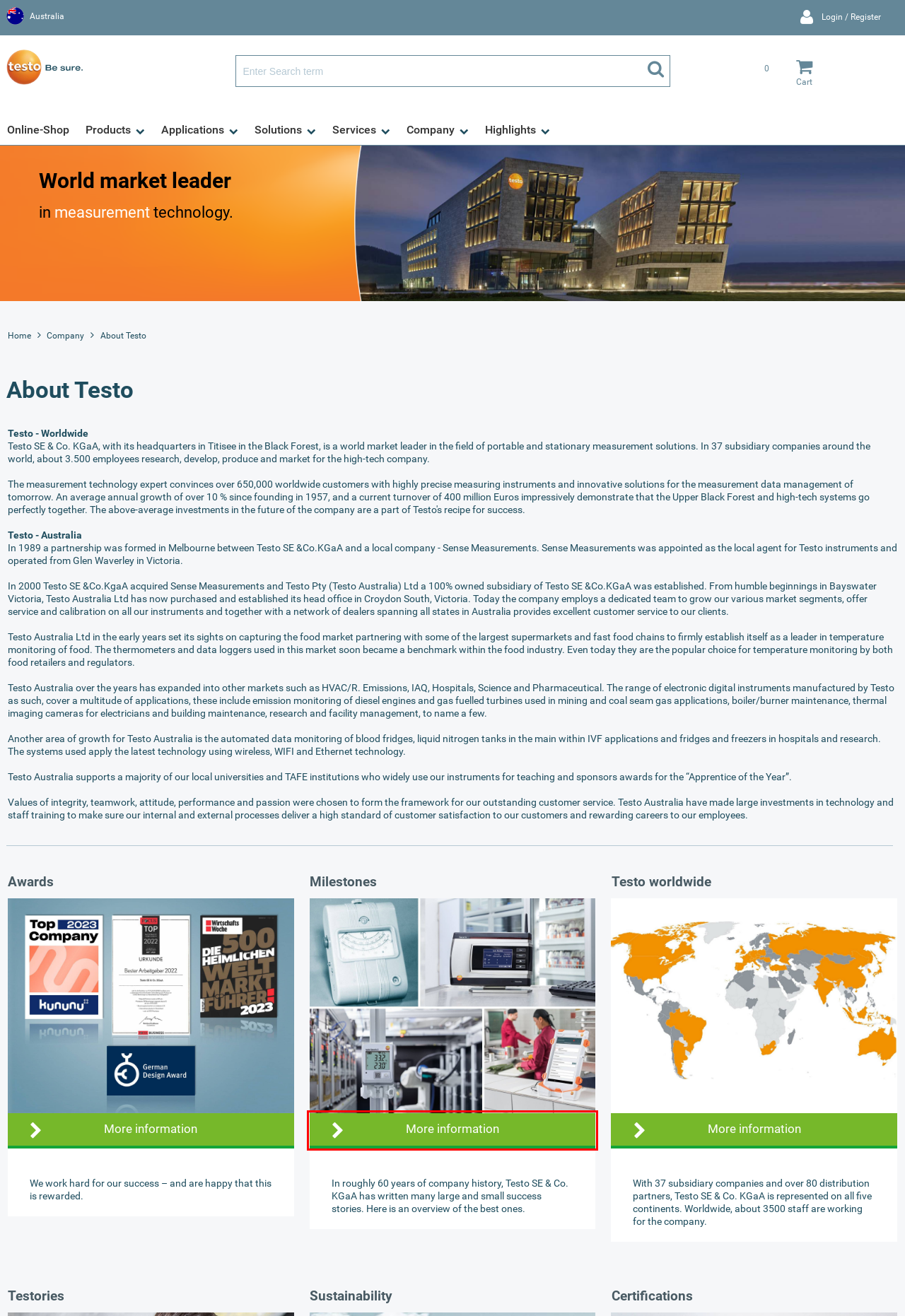Examine the screenshot of a webpage with a red bounding box around an element. Then, select the webpage description that best represents the new page after clicking the highlighted element. Here are the descriptions:
A. Testo Service & Calibration  | Testo Australia
B. Cart | Testo Australia
C. Measuring instruments | Testo Australia
D. Milestones | Testo Australia
E. The Foundation | Testo Australia
F. Testo Australia
G. Digital quality management solutions  | Testo Australia
H. Testo product highlights  | Testo Australia

D